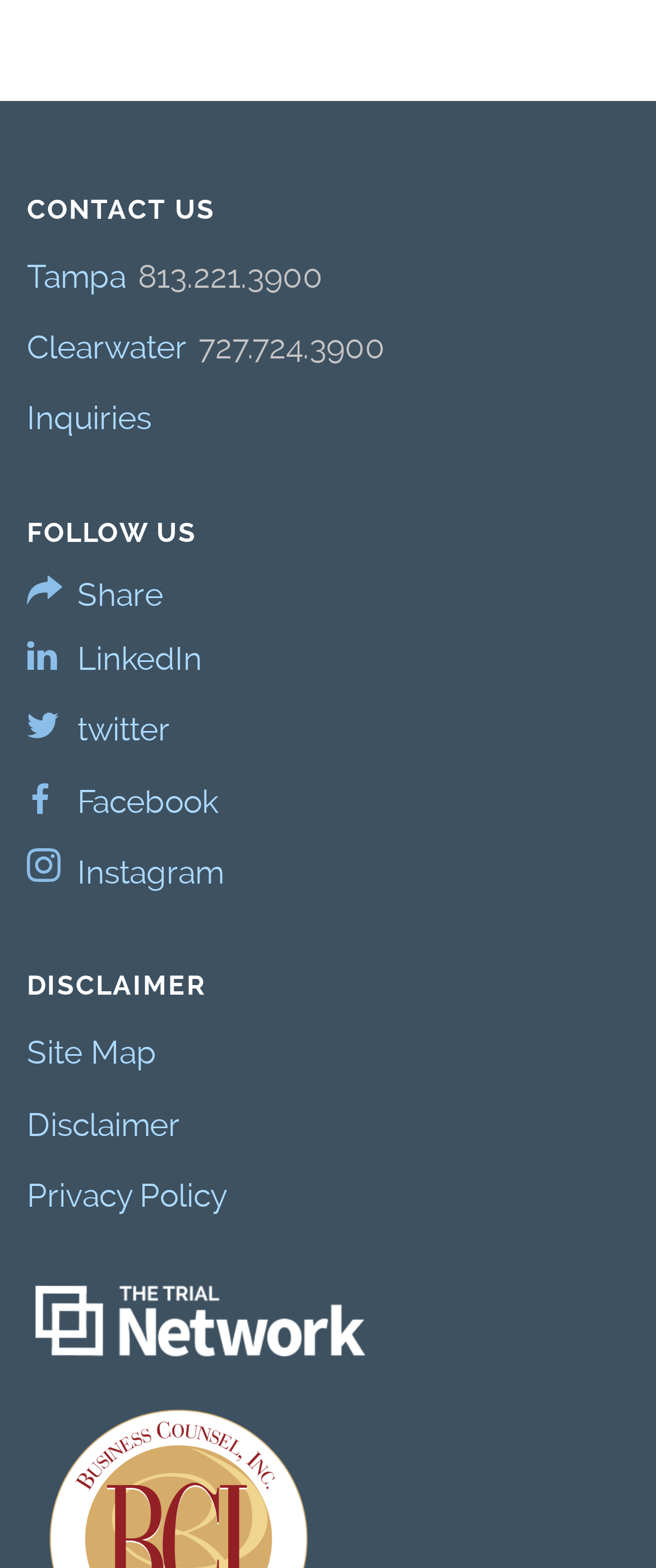What is the last link at the bottom of the page?
Using the picture, provide a one-word or short phrase answer.

Network of Trial Law Firms